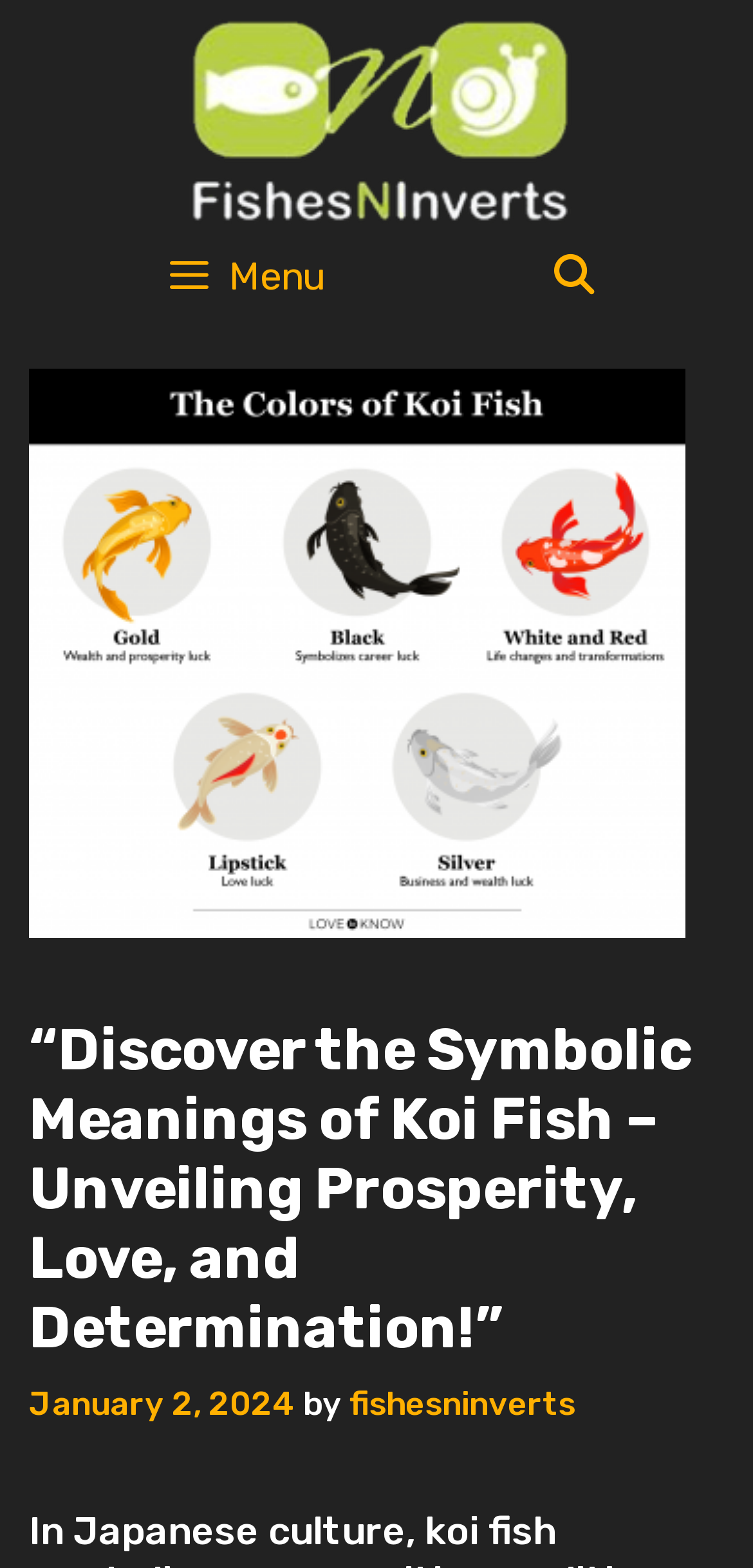Consider the image and give a detailed and elaborate answer to the question: 
What is the function of the magnifying glass icon?

The function of the magnifying glass icon can be inferred from its position next to the text 'SEARCH', which suggests that it is used for searching purposes.